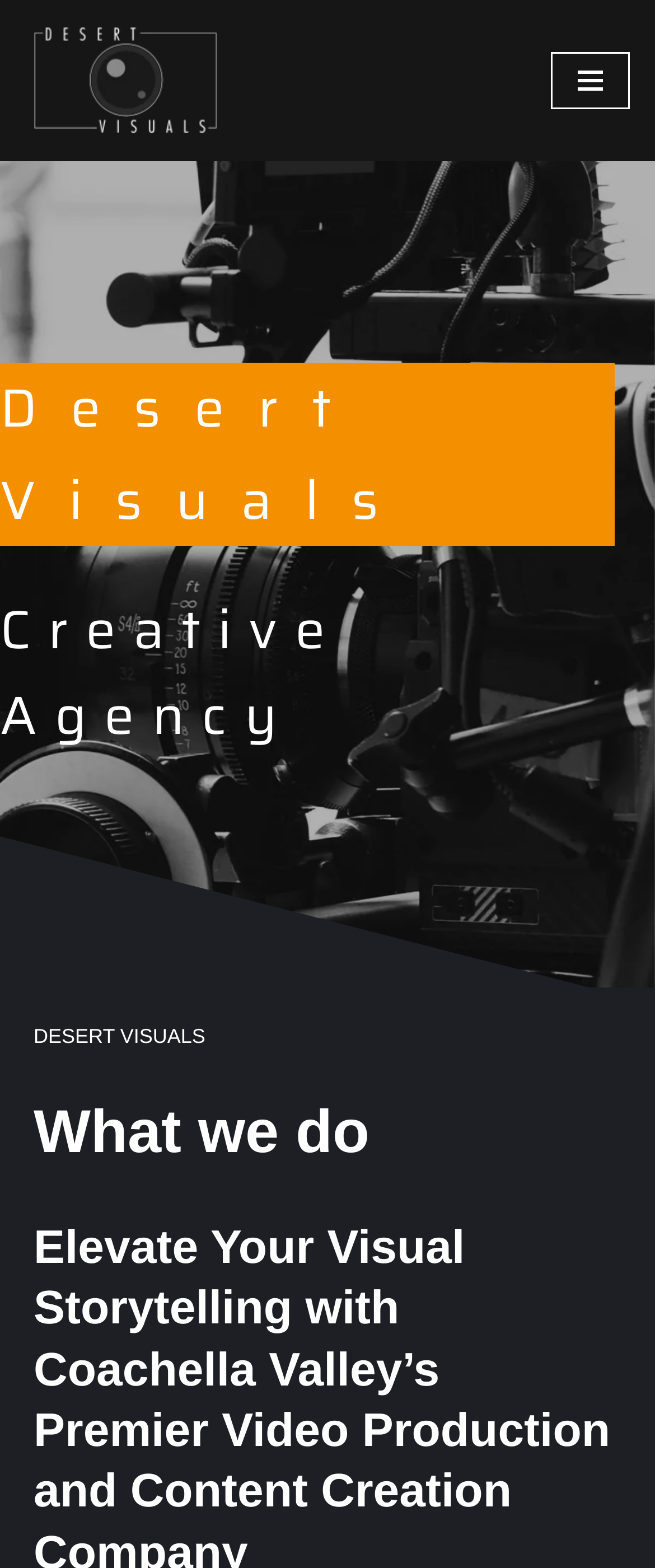Summarize the webpage in an elaborate manner.

The webpage is about Desert Visuals, a professional video production and photography services company. At the top-left corner, there is a "Skip to content" link. Next to it, on the top-center, is the company's logo, an image with the text "Desert Visuals Video Production & Photography". 

On the top-right corner, there is a "Navigation Menu" button. Below the logo, there is a heading that reads "Desert Visuals" in a prominent position, spanning almost the entire width of the page. Underneath the heading, there is a text "Creative Agency" that occupies about half of the page's width.

Below these elements, there is a large image that takes up about two-thirds of the page's width. Above this image, there is a smaller text "DESERT VISUALS". Further down, there is a heading that reads "What we do", which is positioned near the middle of the page.